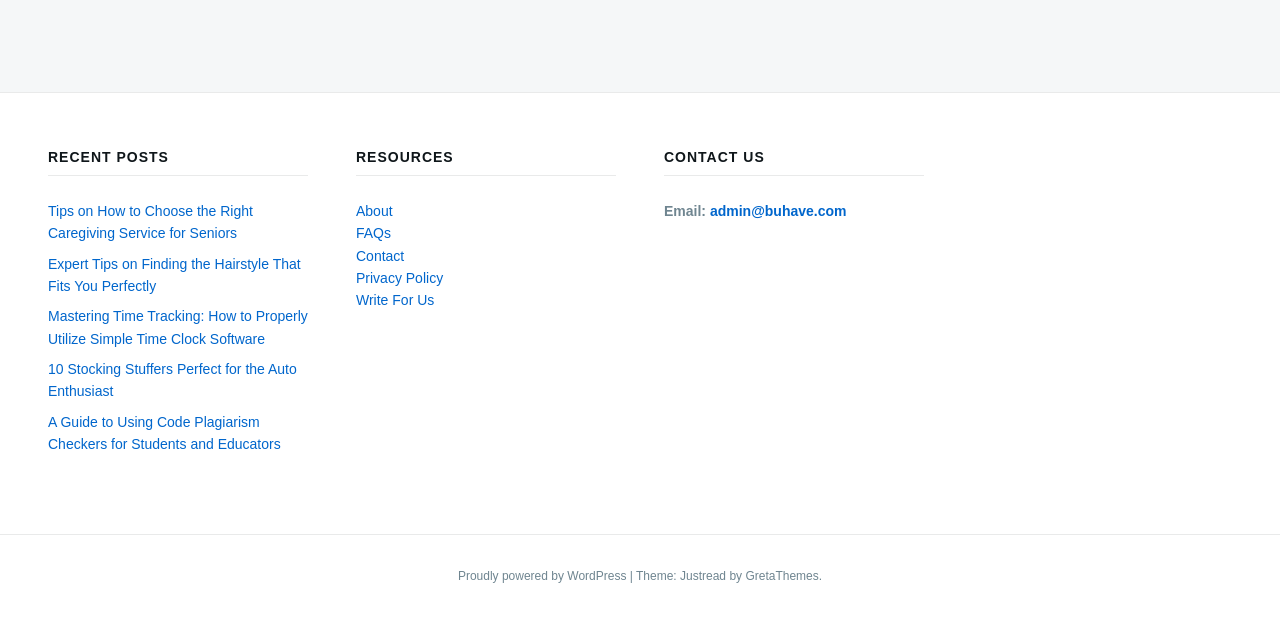Show the bounding box coordinates for the HTML element as described: "Privacy Policy".

[0.278, 0.437, 0.346, 0.463]